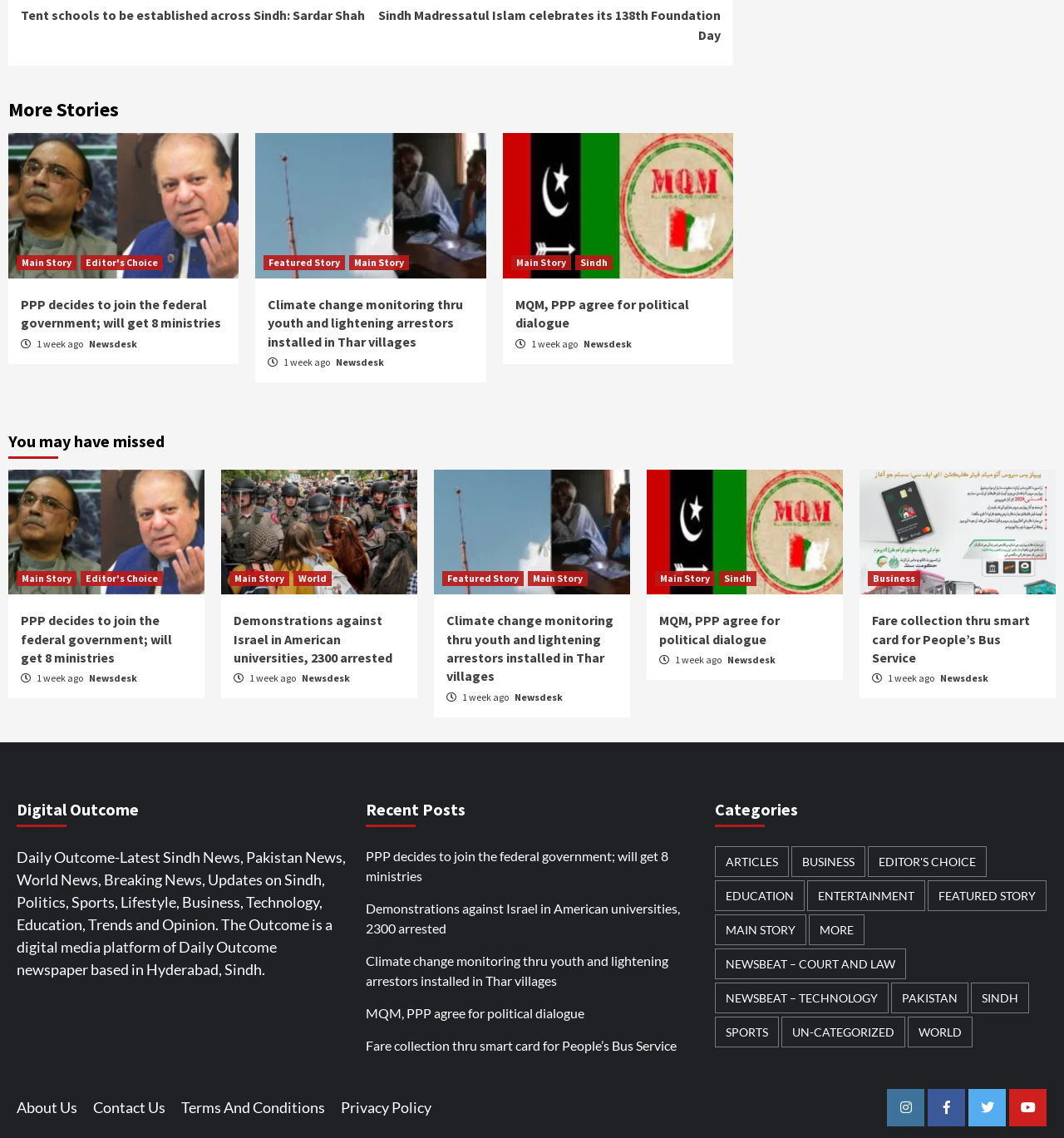What is the category of the third news story?
Please provide a single word or phrase in response based on the screenshot.

Sindh